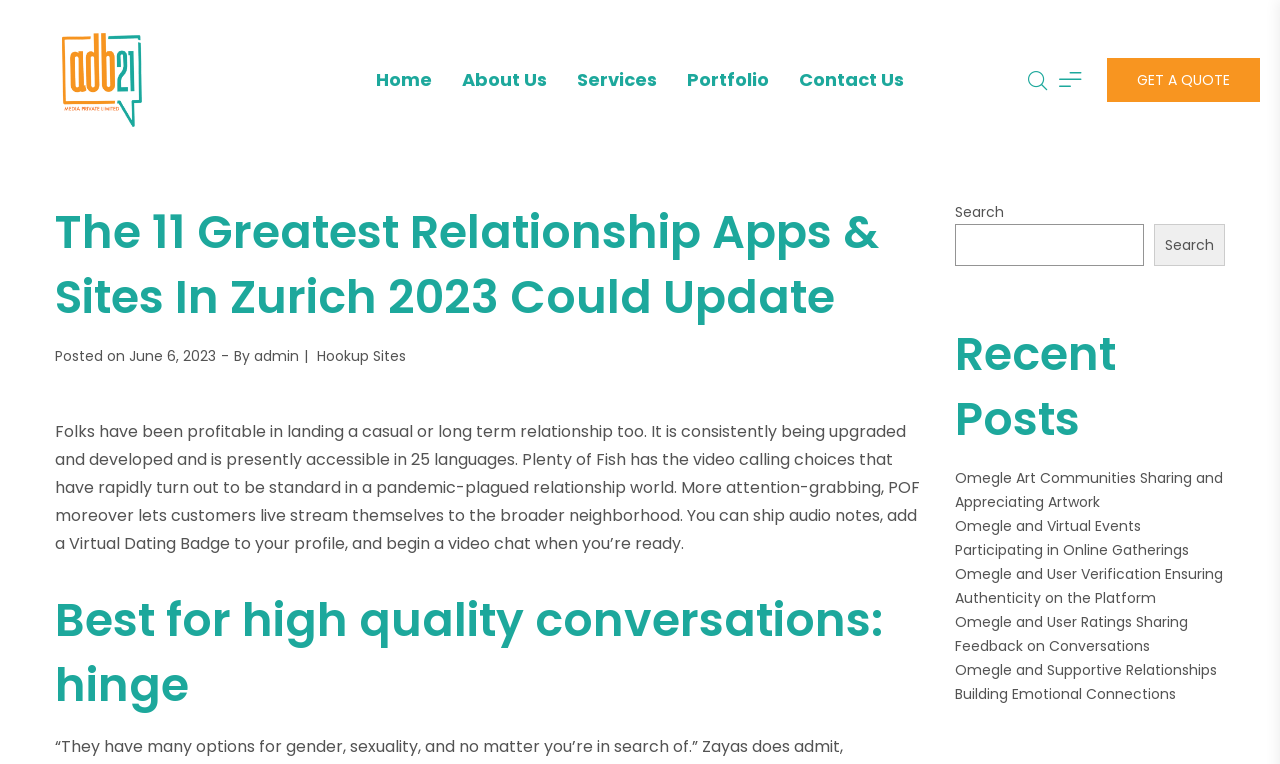Provide the bounding box coordinates for the UI element described in this sentence: "Search". The coordinates should be four float values between 0 and 1, i.e., [left, top, right, bottom].

[0.902, 0.293, 0.957, 0.348]